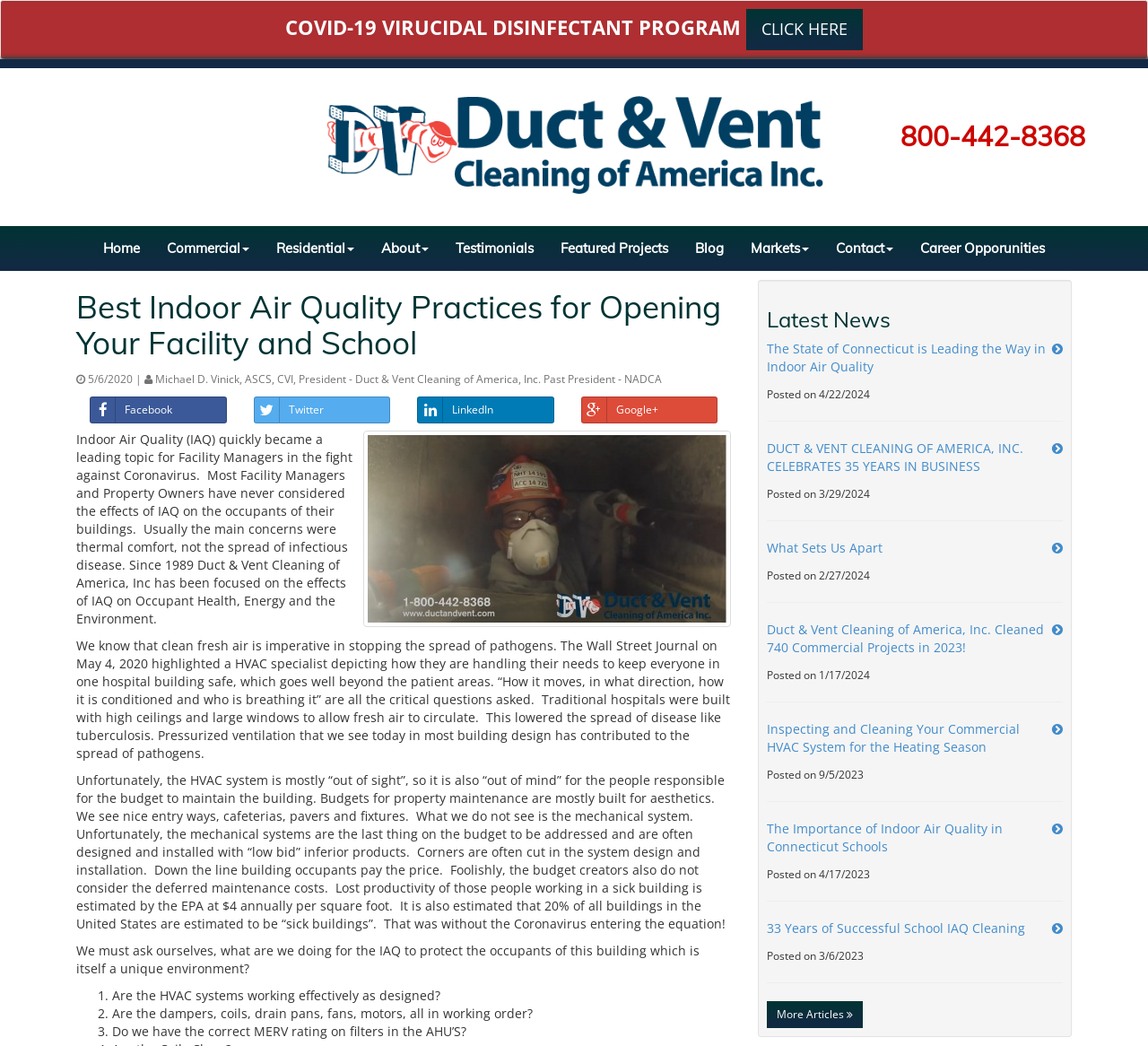Can you extract the primary headline text from the webpage?

Best Indoor Air Quality Practices for Opening Your Facility and School